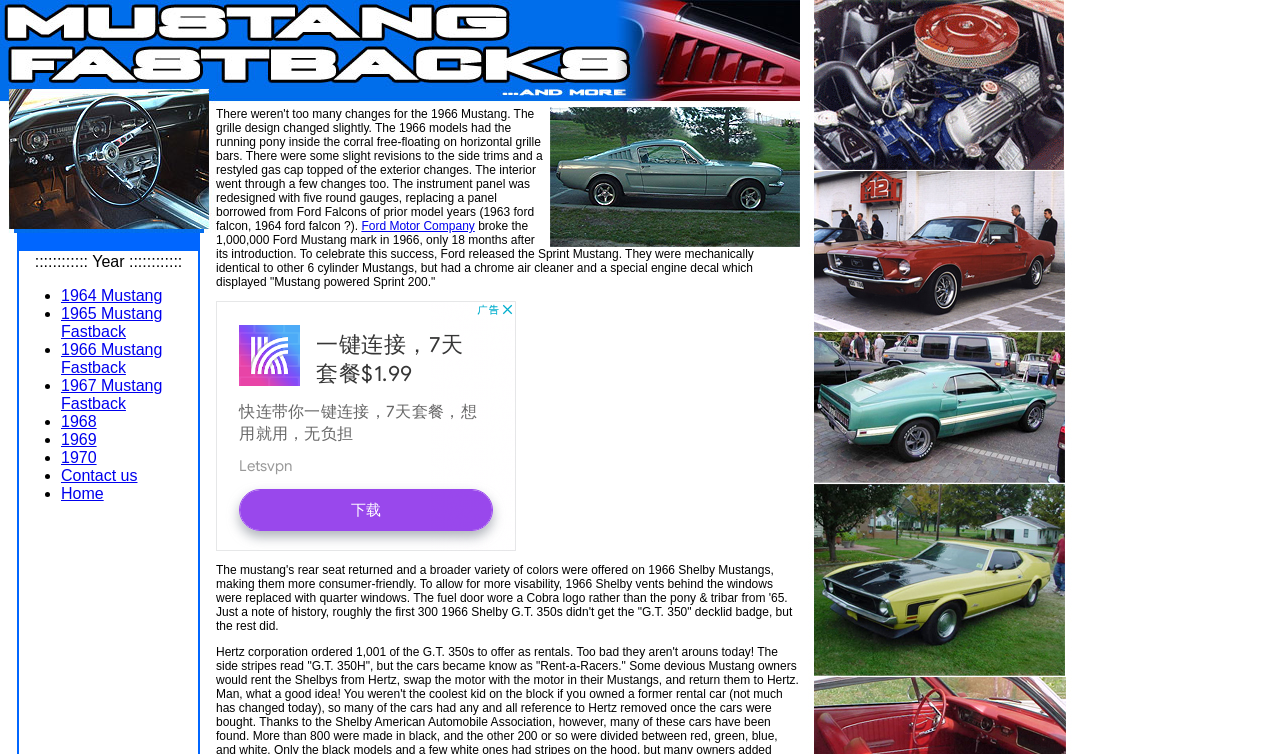Indicate the bounding box coordinates of the clickable region to achieve the following instruction: "View Ford Motor Company."

[0.282, 0.29, 0.371, 0.309]